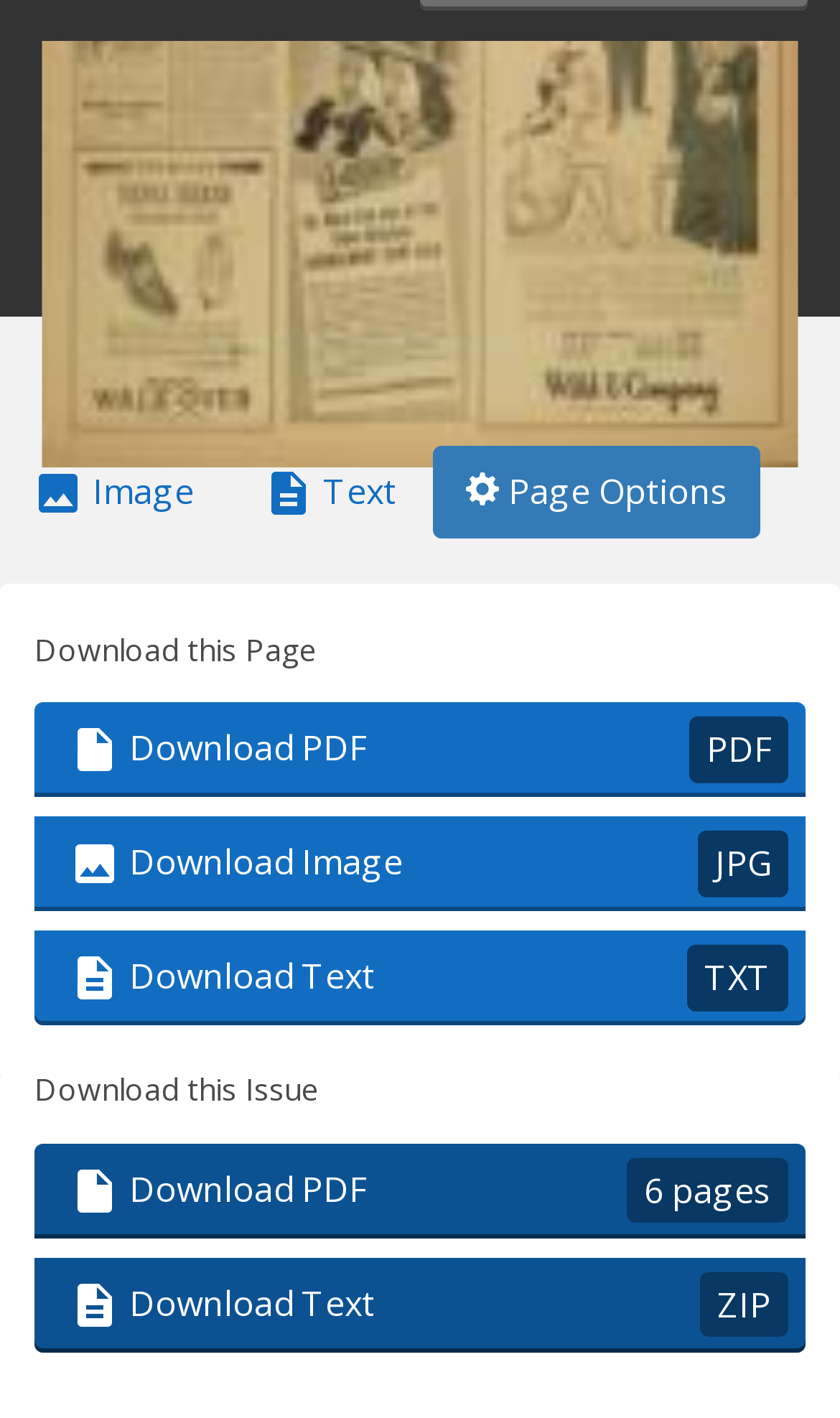What is the format of the text download for the entire issue?
Look at the image and provide a short answer using one word or a phrase.

ZIP